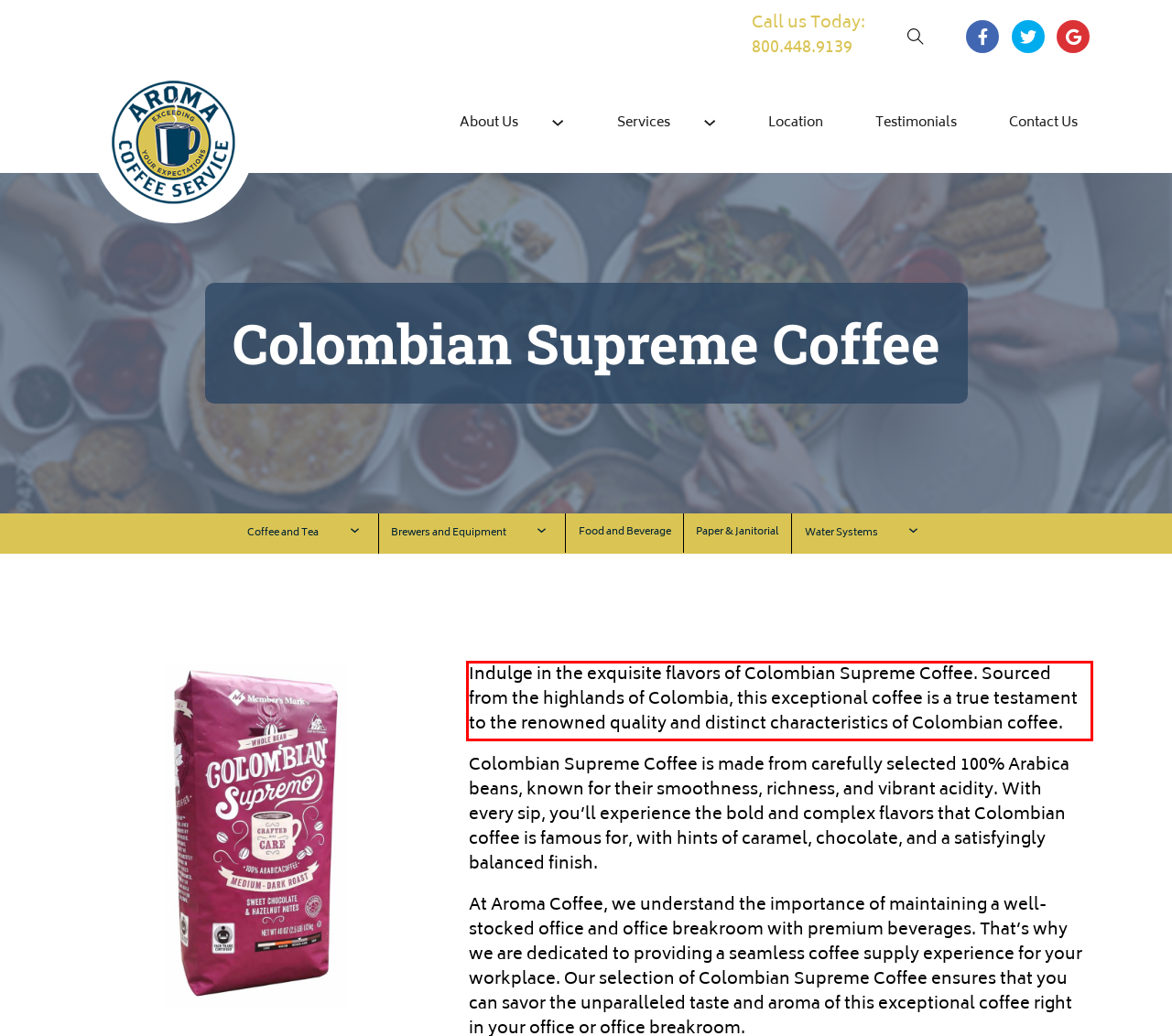Given a screenshot of a webpage containing a red rectangle bounding box, extract and provide the text content found within the red bounding box.

Indulge in the exquisite flavors of Colombian Supreme Coffee. Sourced from the highlands of Colombia, this exceptional coffee is a true testament to the renowned quality and distinct characteristics of Colombian coffee.